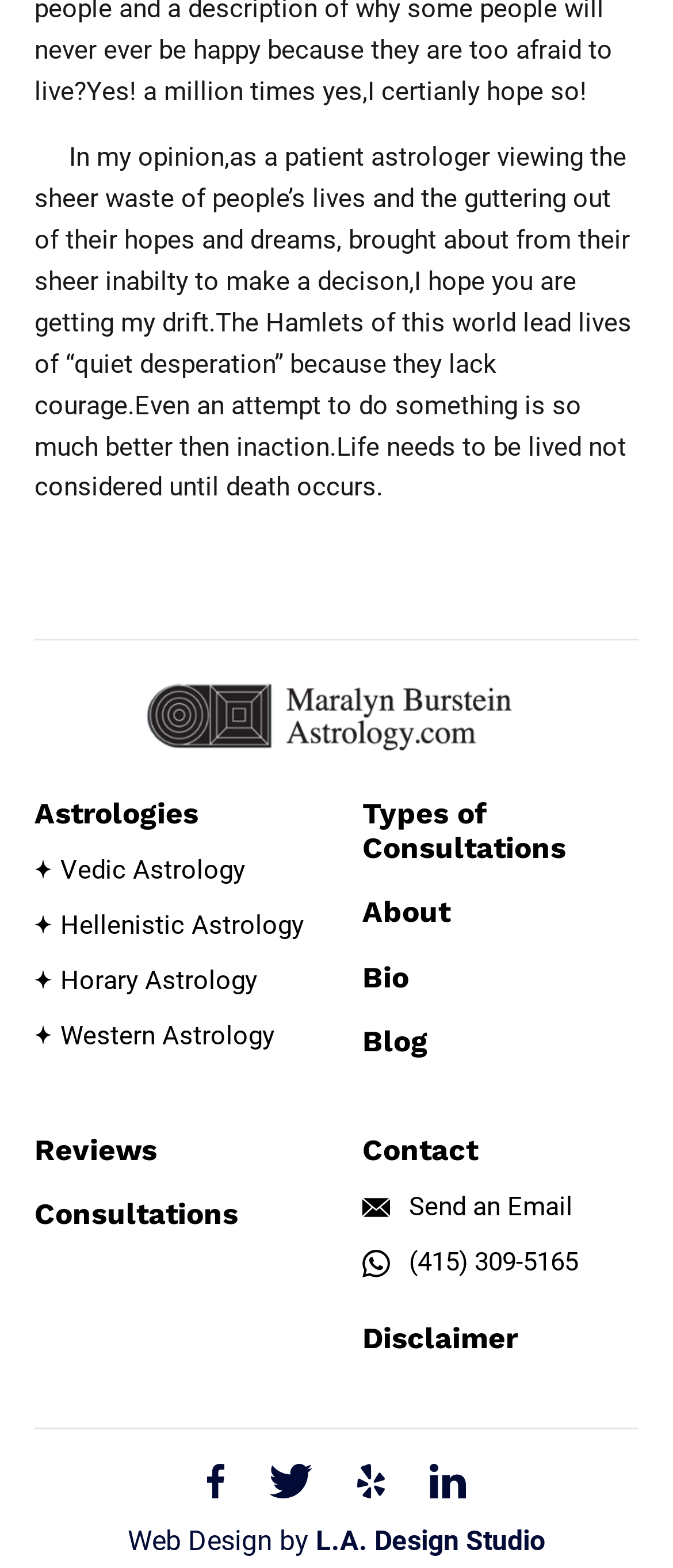Please indicate the bounding box coordinates of the element's region to be clicked to achieve the instruction: "Send an Email". Provide the coordinates as four float numbers between 0 and 1, i.e., [left, top, right, bottom].

[0.538, 0.757, 0.851, 0.784]